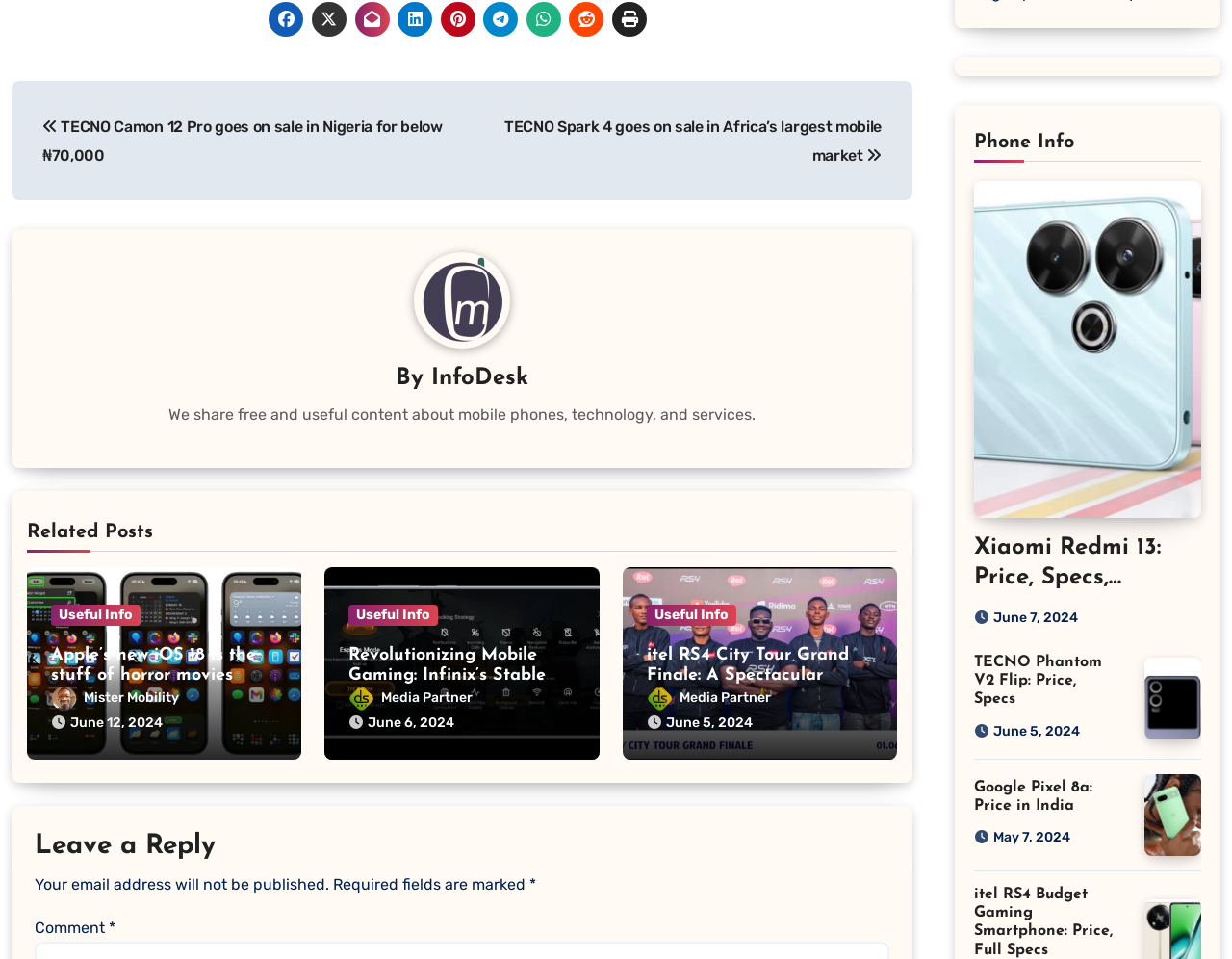Please provide the bounding box coordinates for the element that needs to be clicked to perform the following instruction: "View the avatar of InfoDesk". The coordinates should be given as four float numbers between 0 and 1, i.e., [left, top, right, bottom].

[0.336, 0.263, 0.414, 0.363]